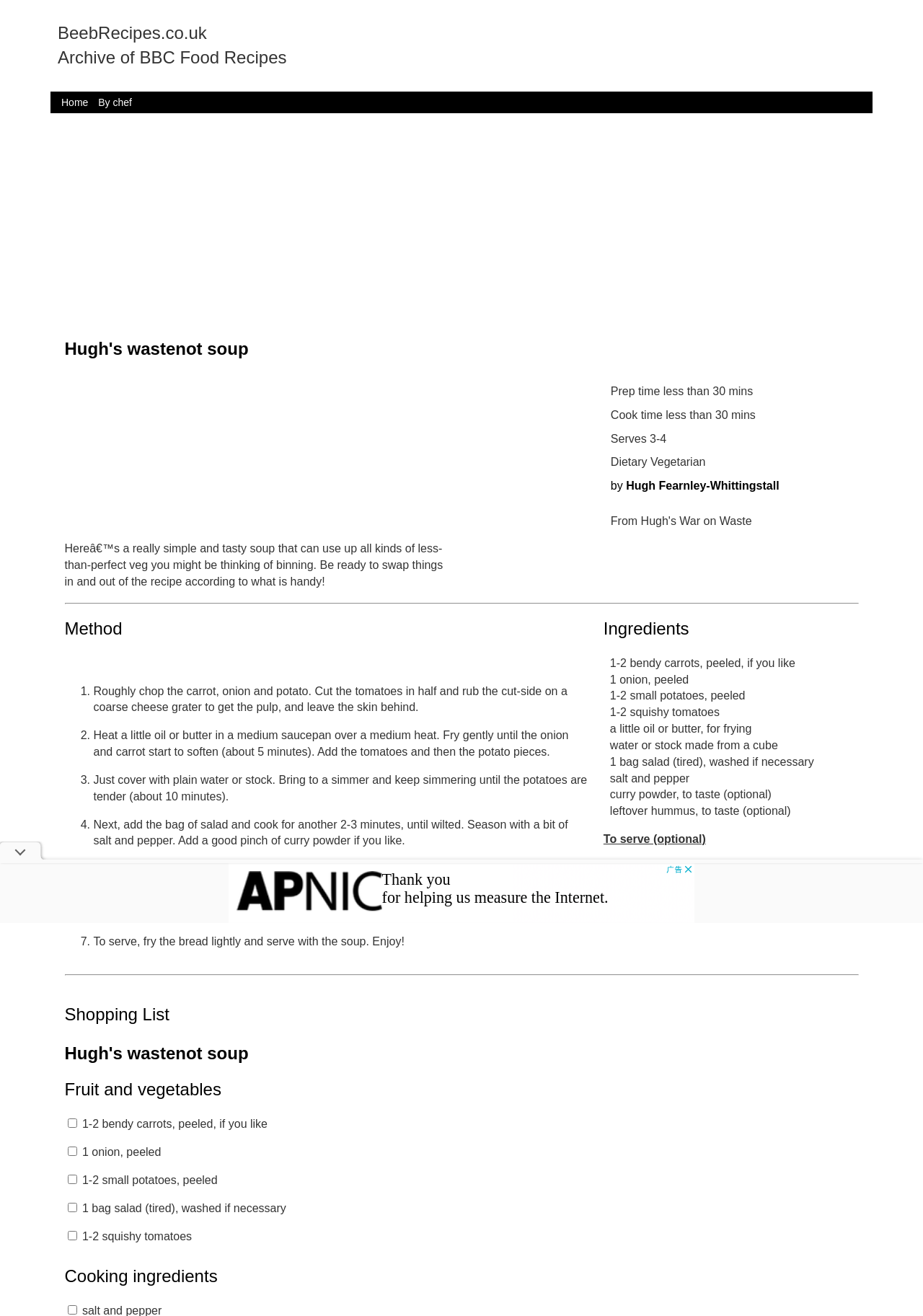From the screenshot, find the bounding box of the UI element matching this description: "aria-label="Advertisement" name="aswift_5" title="Advertisement"". Supply the bounding box coordinates in the form [left, top, right, bottom], each a float between 0 and 1.

[0.248, 0.656, 0.752, 0.701]